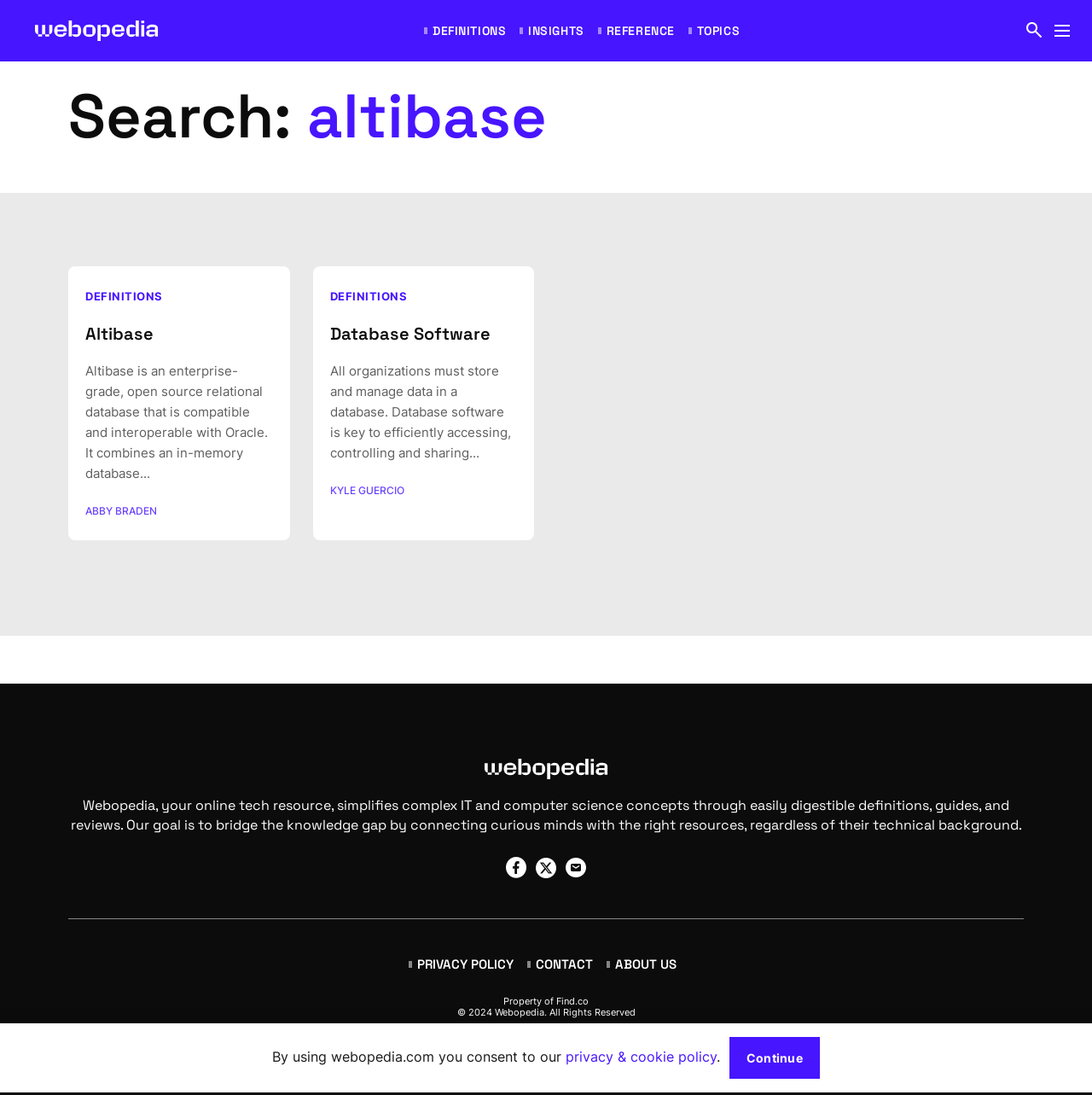Could you find the bounding box coordinates of the clickable area to complete this instruction: "Read about Altibase"?

[0.078, 0.295, 0.25, 0.316]